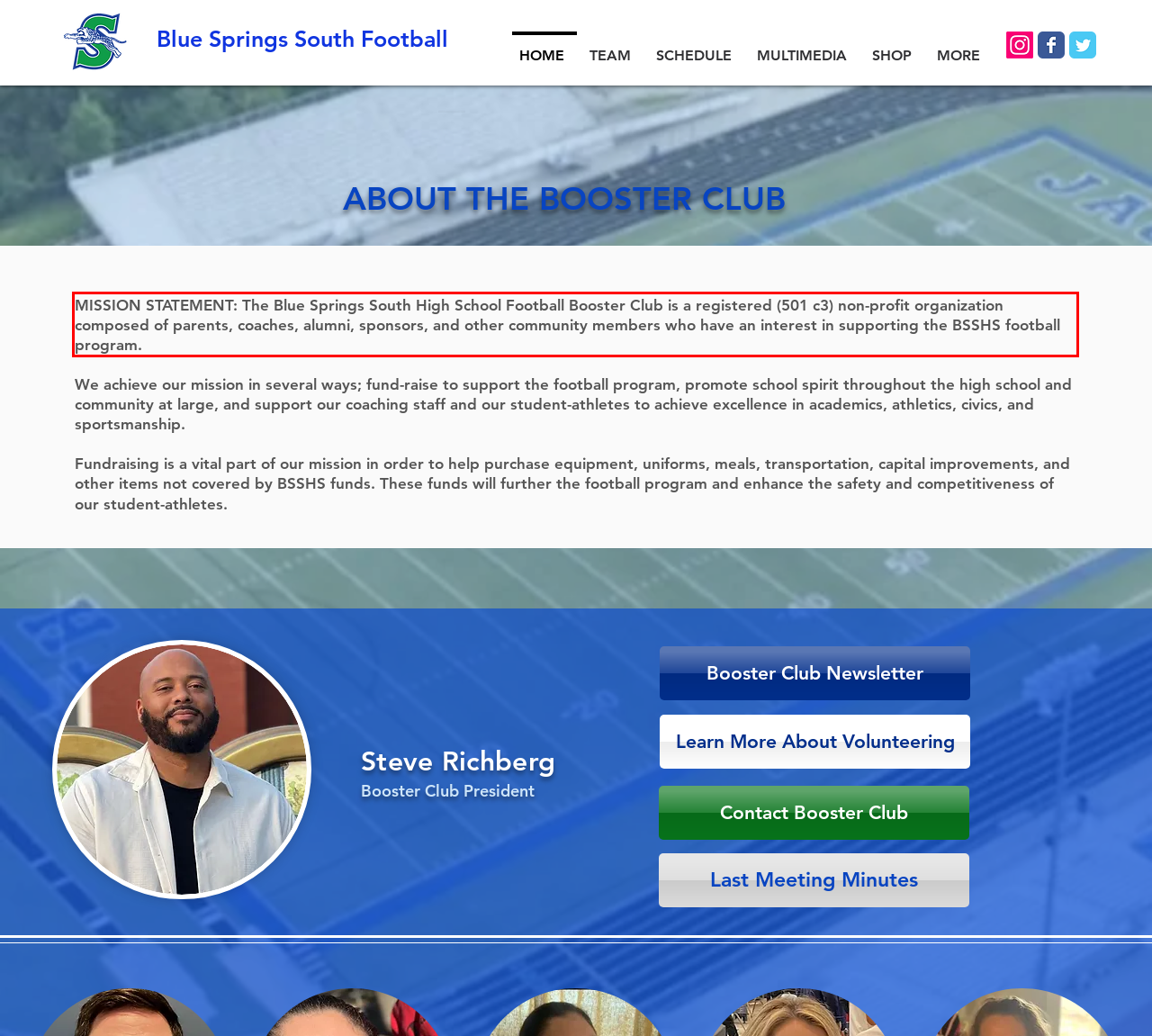You are given a webpage screenshot with a red bounding box around a UI element. Extract and generate the text inside this red bounding box.

MISSION STATEMENT: The Blue Springs South High School Football Booster Club is a registered (501 c3) non-profit organization composed of parents, coaches, alumni, sponsors, and other community members who have an interest in supporting the BSSHS football program.